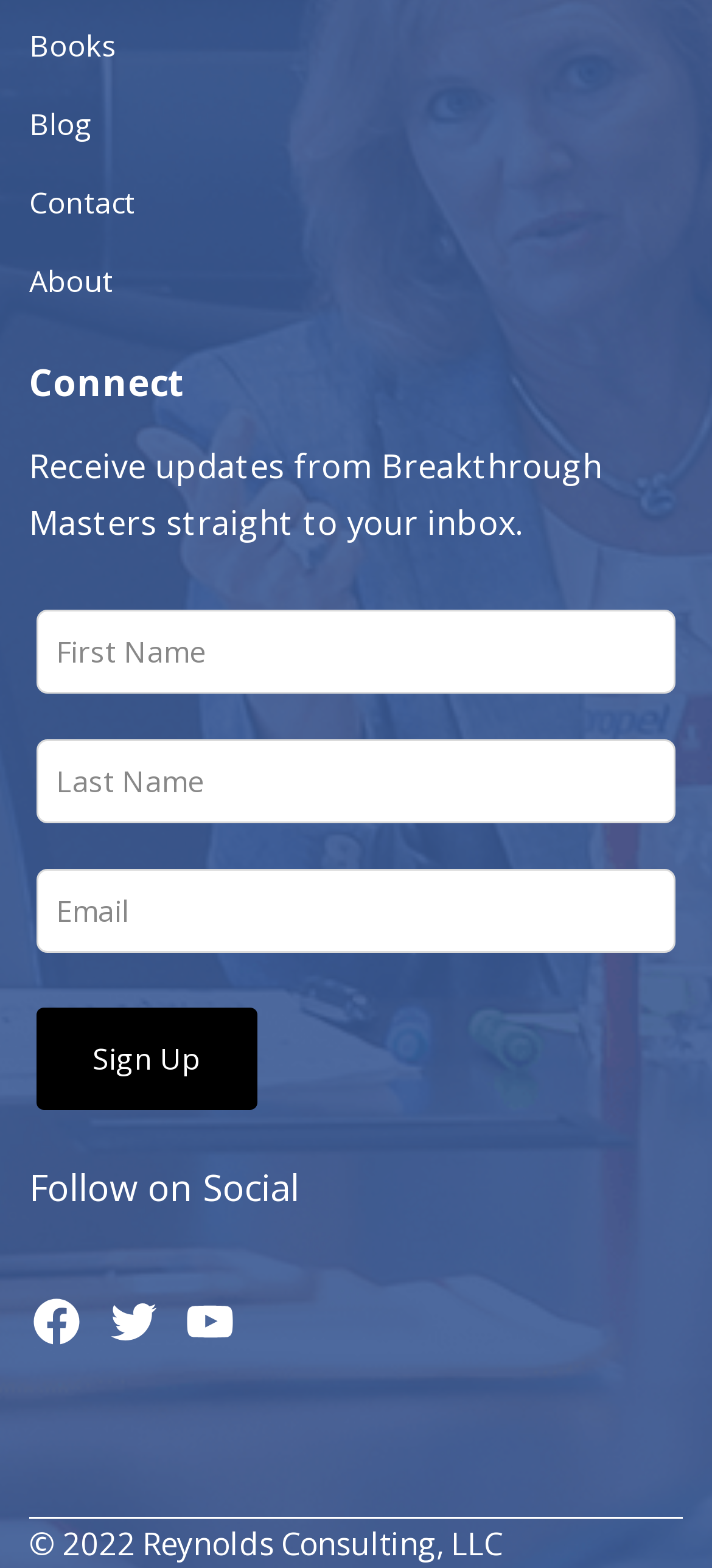Please identify the bounding box coordinates of the element I need to click to follow this instruction: "Enter First Name".

[0.05, 0.388, 0.95, 0.442]